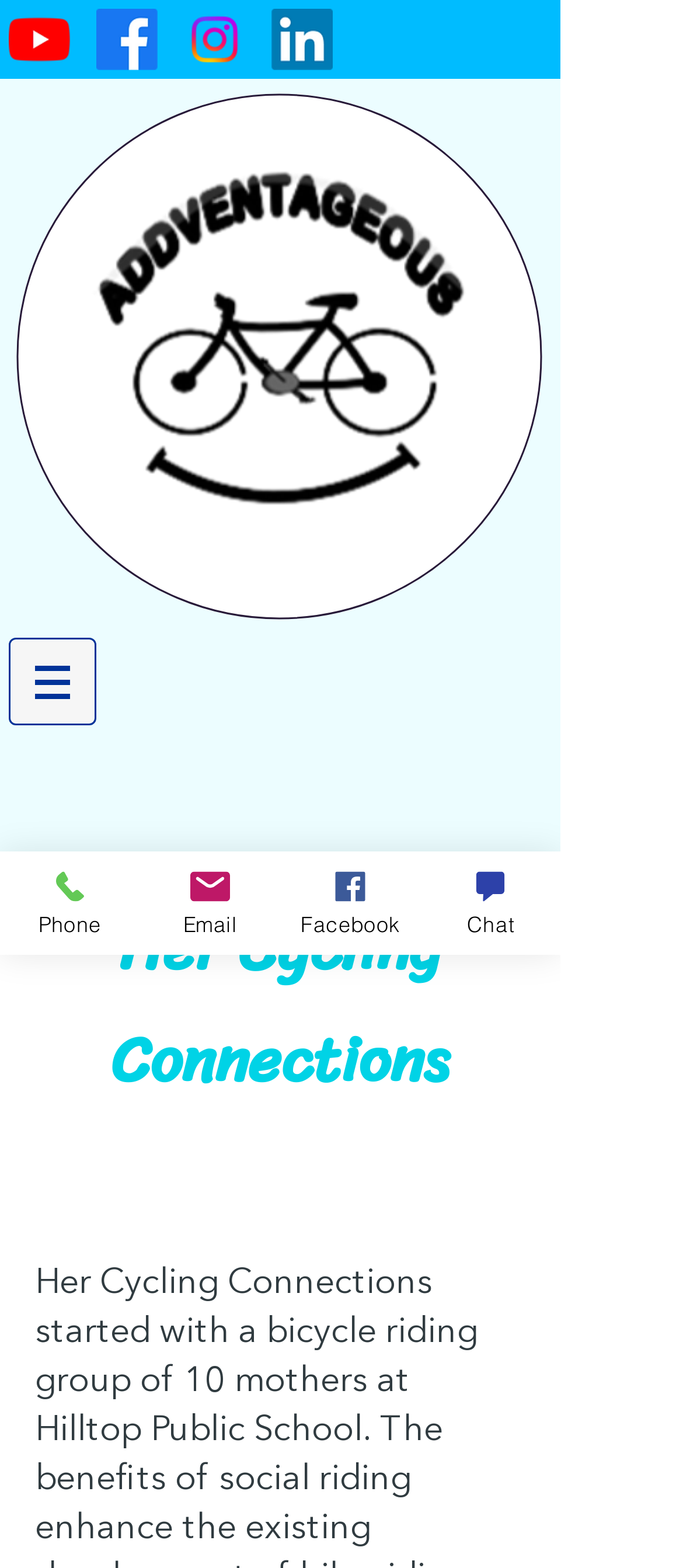Please identify the bounding box coordinates of the element on the webpage that should be clicked to follow this instruction: "Call us". The bounding box coordinates should be given as four float numbers between 0 and 1, formatted as [left, top, right, bottom].

[0.0, 0.543, 0.205, 0.609]